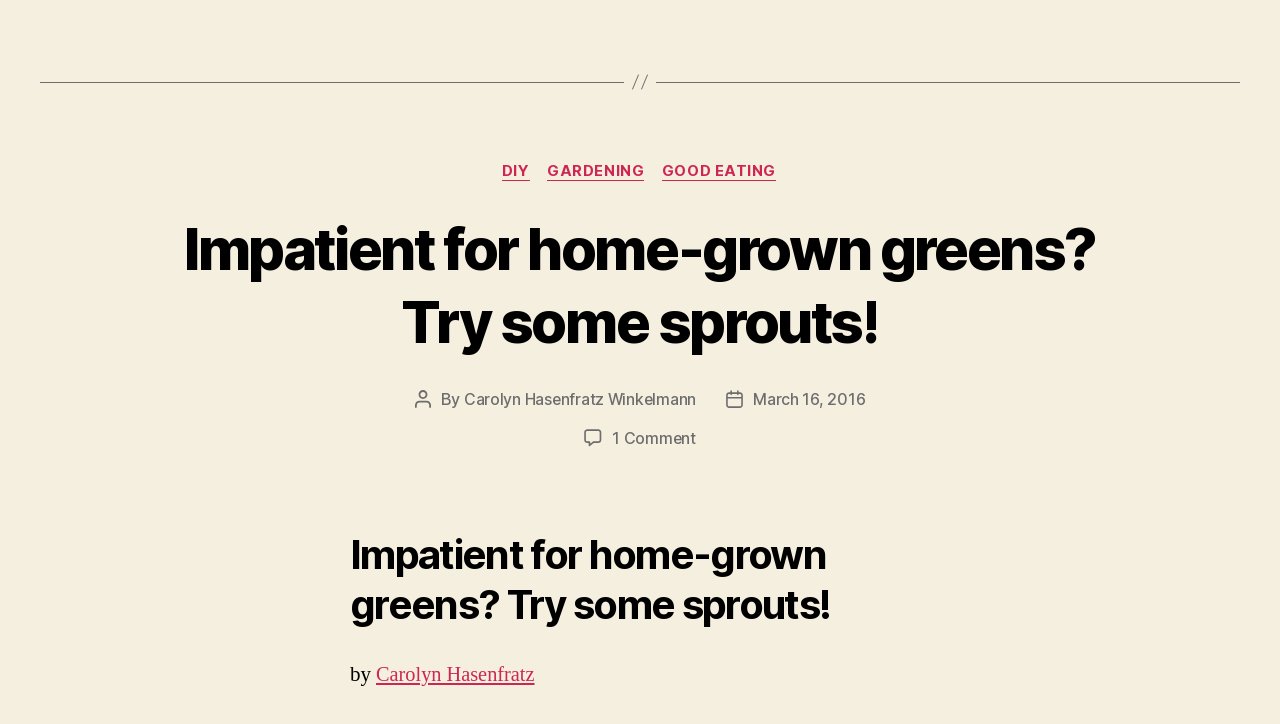Can you pinpoint the bounding box coordinates for the clickable element required for this instruction: "Check the post date"? The coordinates should be four float numbers between 0 and 1, i.e., [left, top, right, bottom].

[0.59, 0.725, 0.677, 0.753]